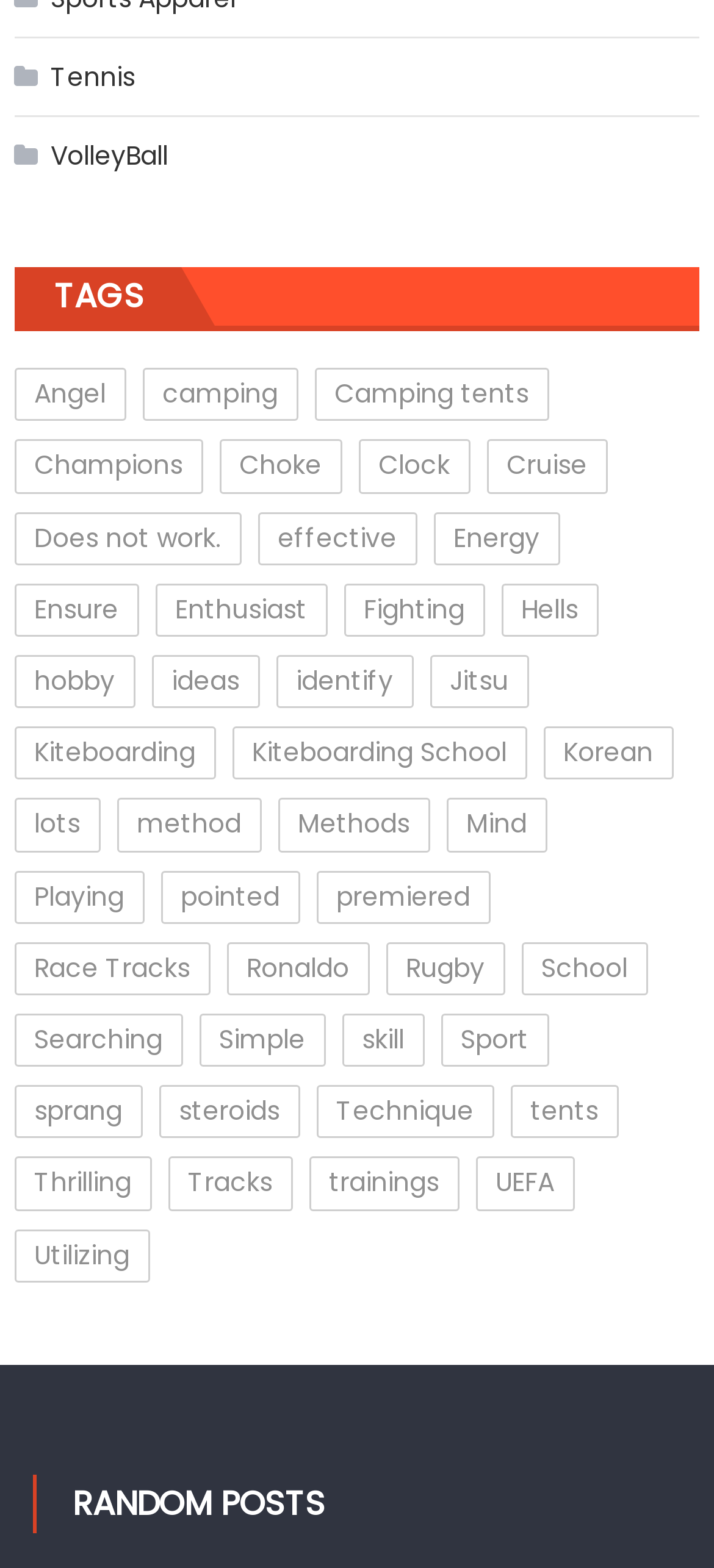Specify the bounding box coordinates of the area that needs to be clicked to achieve the following instruction: "View Camping tents".

[0.441, 0.235, 0.769, 0.269]